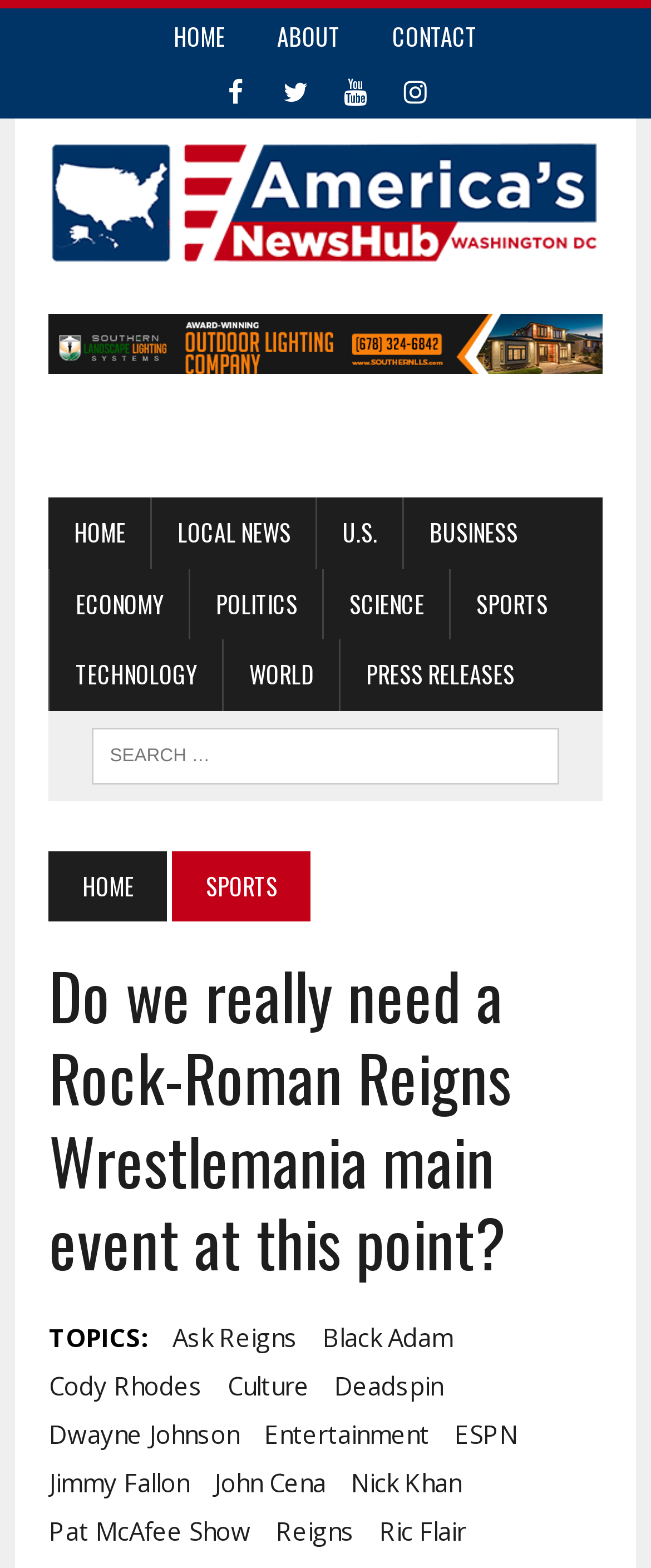Pinpoint the bounding box coordinates for the area that should be clicked to perform the following instruction: "Check out the latest news on WWE".

[0.265, 0.542, 0.478, 0.588]